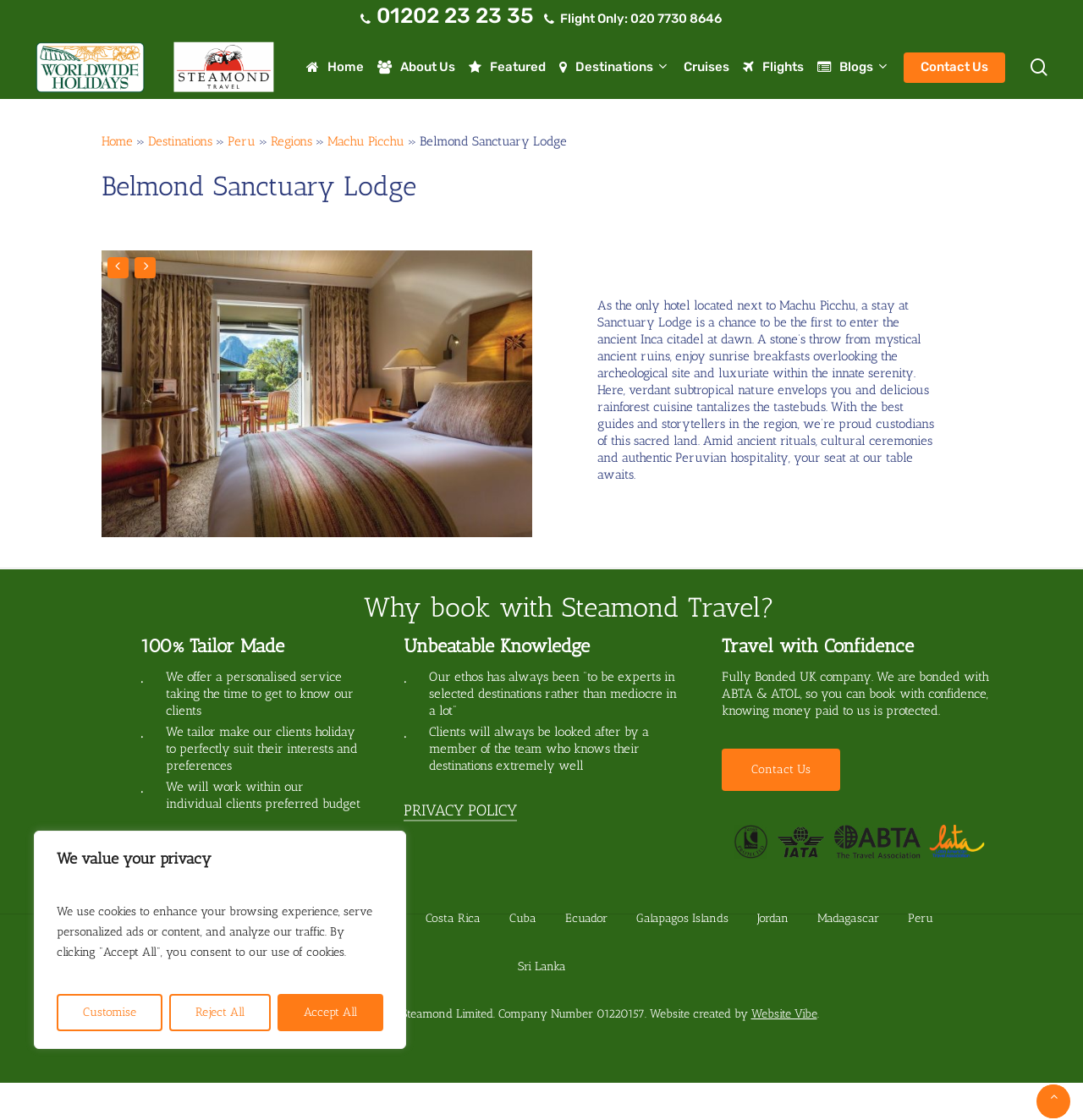Offer a detailed account of what is visible on the webpage.

The webpage is about Belmond Sanctuary Lodge, a hotel located next to Machu Picchu, Peru. At the top of the page, there is a cookie consent banner with three buttons: "Customise", "Reject All", and "Accept All". Below the banner, there is a phone number and a search bar. The search bar has a textbox and a search icon.

The main content of the page is divided into several sections. The first section has a heading "Belmond Sanctuary Lodge" and features three images of the lodge. Below the images, there is a paragraph of text describing the lodge's unique location and amenities.

The next section has a heading "Why book with Steamond Travel?" and is divided into three sub-sections: "100% Tailor Made", "Unbeatable Knowledge", and "Travel with Confidence". Each sub-section has a heading and a few paragraphs of text describing the benefits of booking with Steamond Travel.

Below this section, there is a heading "PRIVACY POLICY" with a link to the policy. The next section has a heading "Destinations" and features a list of links to various destinations, including Antarctica, Argentina, Brazil, and Peru.

At the bottom of the page, there is a section with a heading "C o n t a c t U s" and a link to contact Steamond Travel. There are also several social media links and a copyright notice.

Throughout the page, there are several navigation links, including a link to the homepage, links to various destinations, and links to other pages on the website. There are also several icons, including a search icon, a home icon, and social media icons.